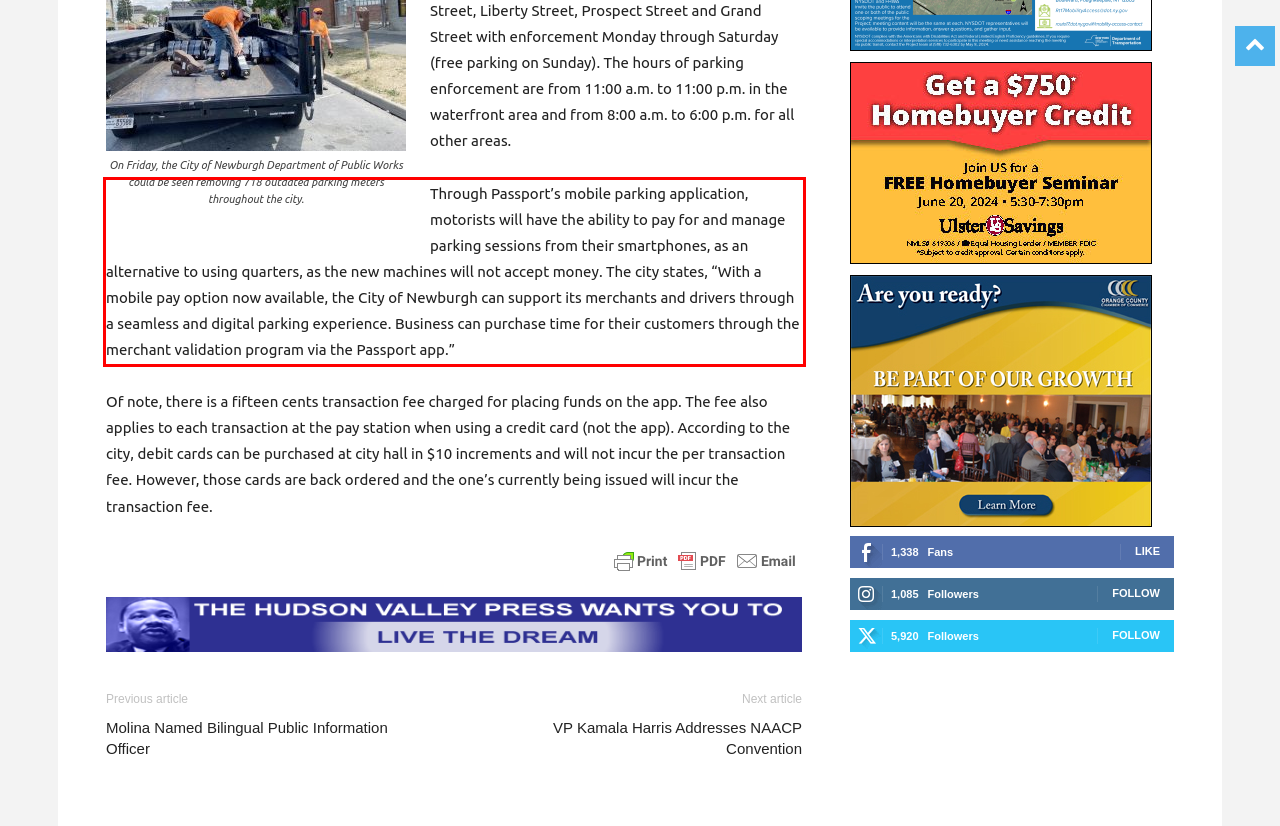Perform OCR on the text inside the red-bordered box in the provided screenshot and output the content.

Through Passport’s mobile parking application, motorists will have the ability to pay for and manage parking sessions from their smartphones, as an alternative to using quarters, as the new machines will not accept money. The city states, “With a mobile pay option now available, the City of Newburgh can support its merchants and drivers through a seamless and digital parking experience. Business can purchase time for their customers through the merchant validation program via the Passport app.”